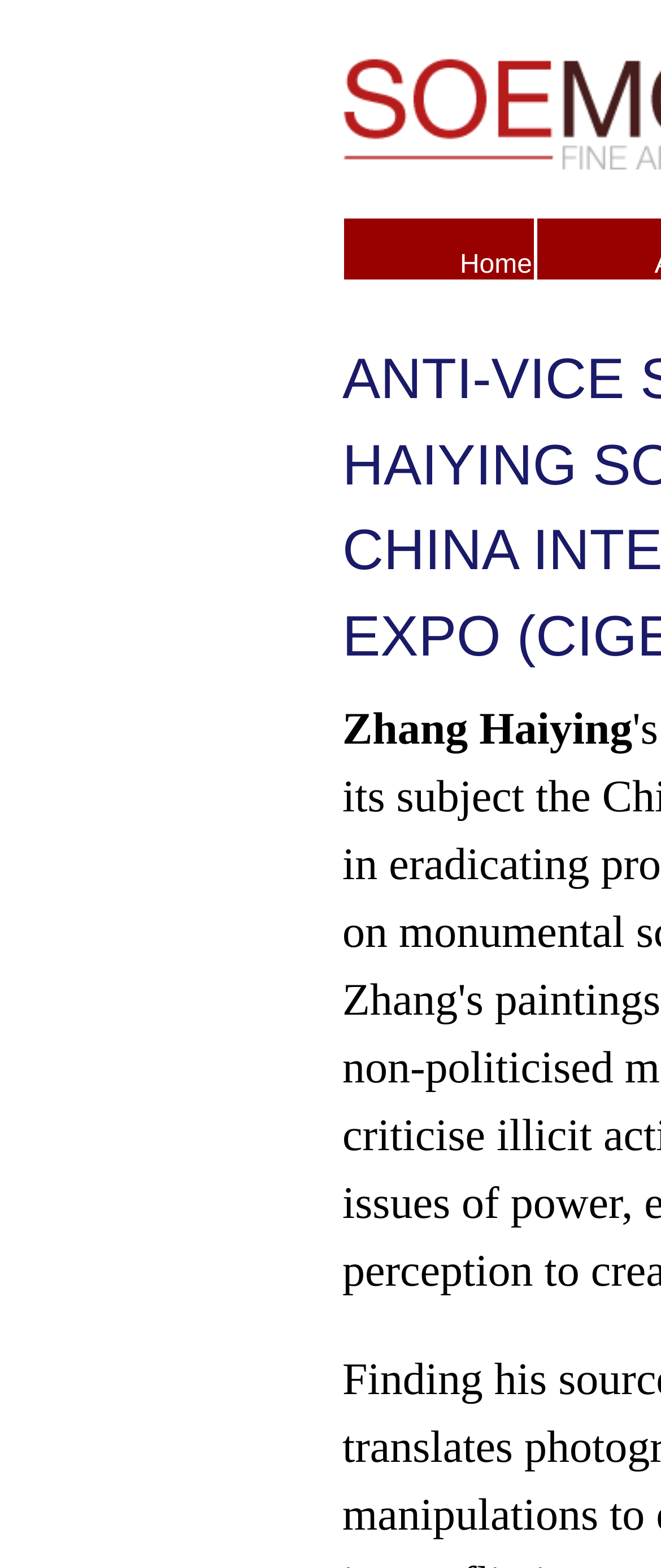Find the main header of the webpage and produce its text content.

ANTI-VICE SCENEÂ€¢ZHANG HAIYING SOLO EXHIBITION AT CHINA INTERNATIONAL GALLERY EXPO (CIGE)